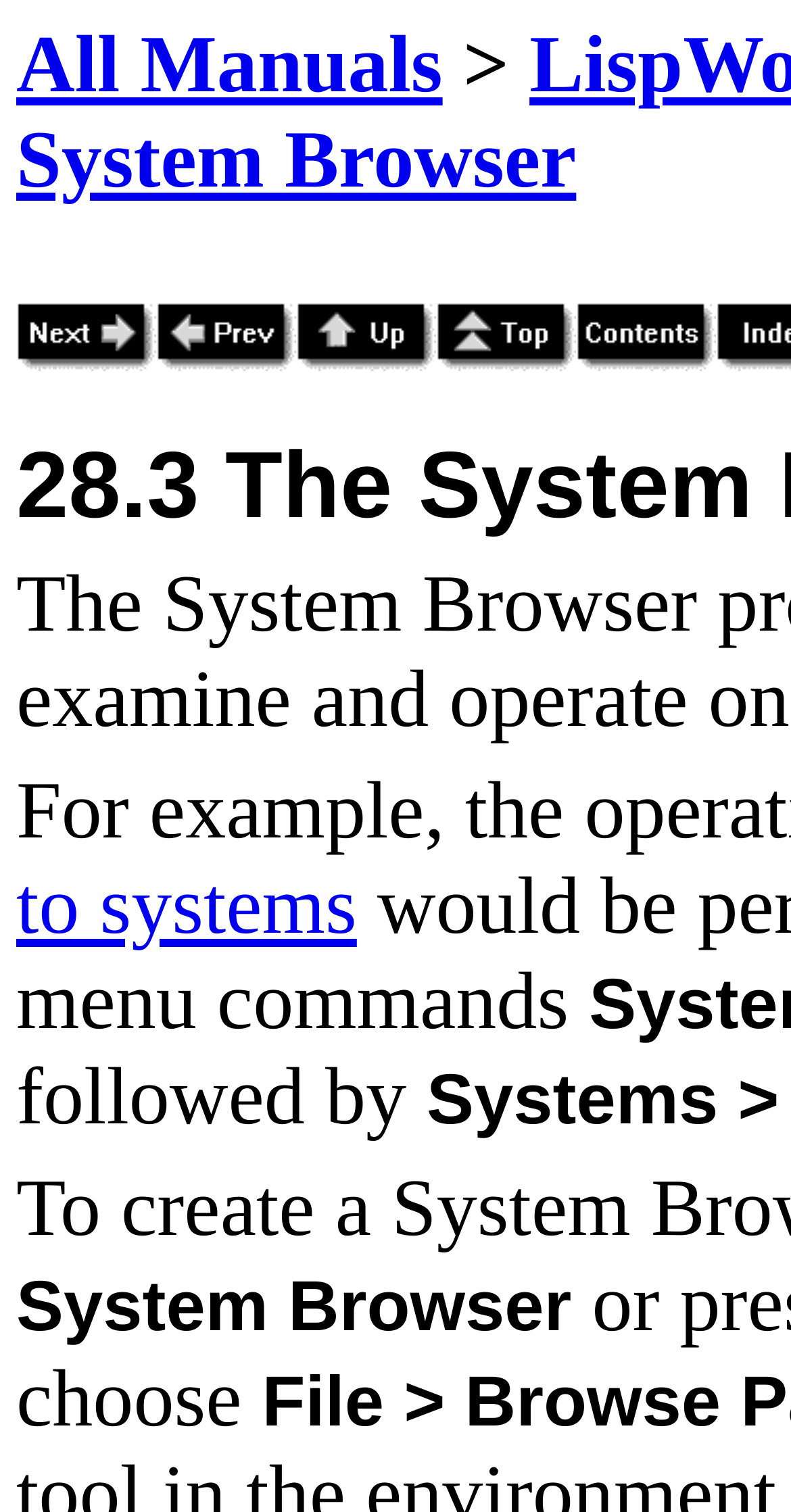Please answer the following question using a single word or phrase: How many navigation links are there?

5